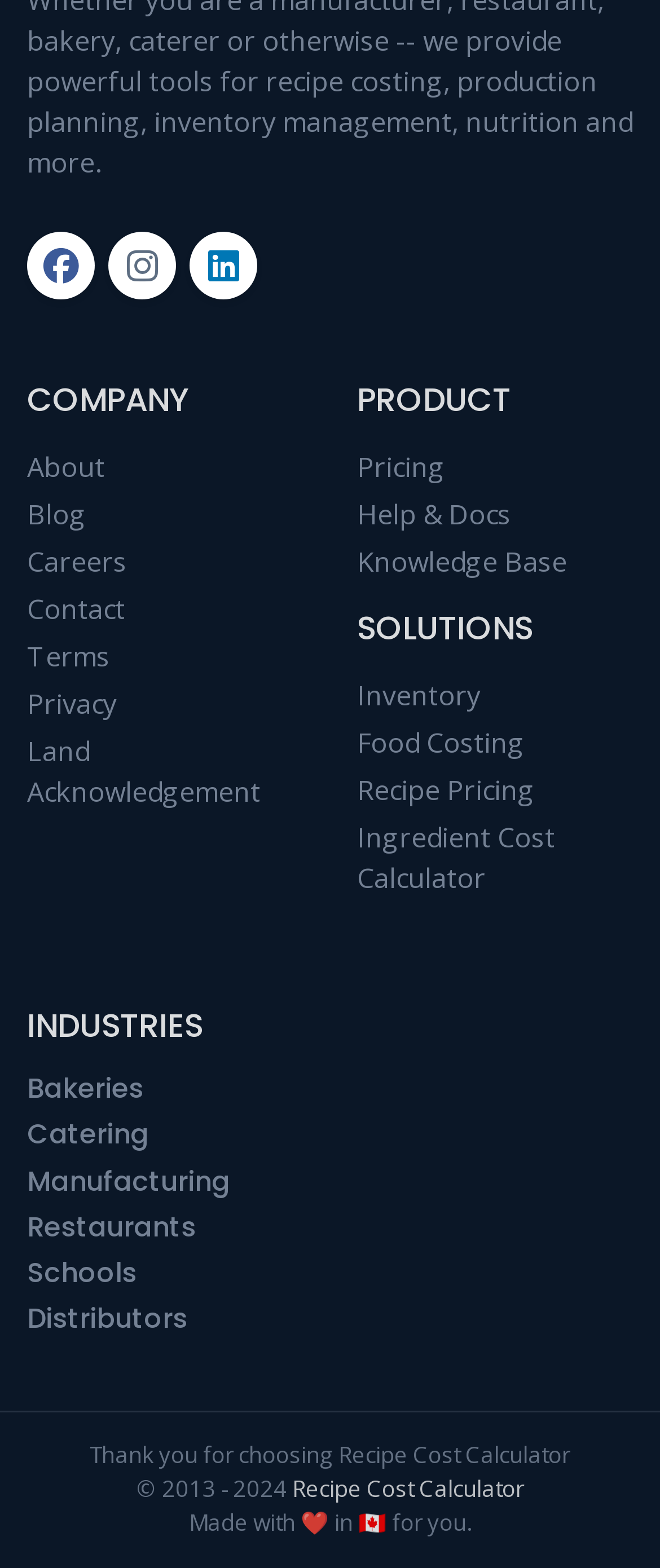Pinpoint the bounding box coordinates of the element that must be clicked to accomplish the following instruction: "View Pricing". The coordinates should be in the format of four float numbers between 0 and 1, i.e., [left, top, right, bottom].

[0.541, 0.286, 0.674, 0.31]